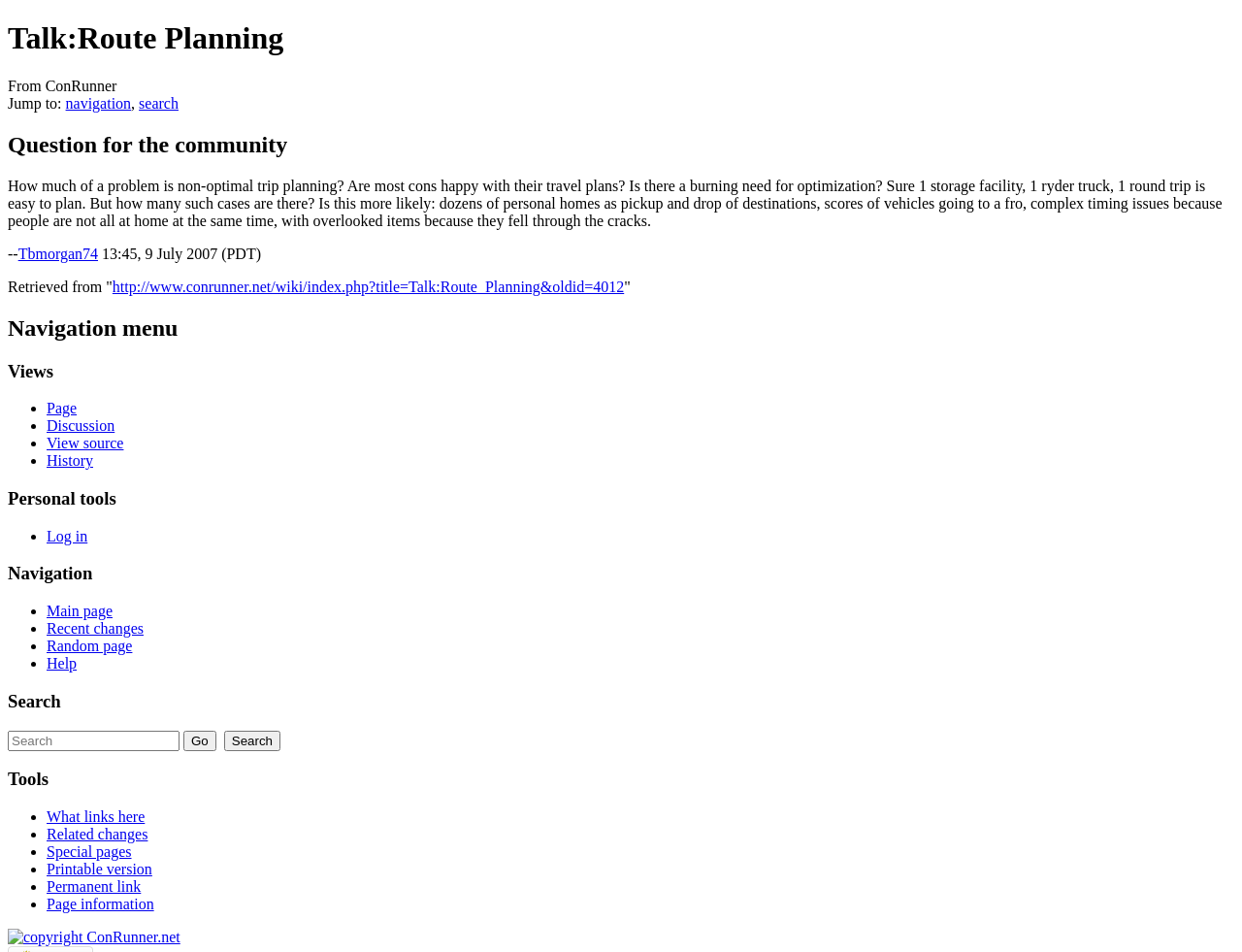Find the bounding box coordinates of the area to click in order to follow the instruction: "Click the JOIN IBANZ button".

None